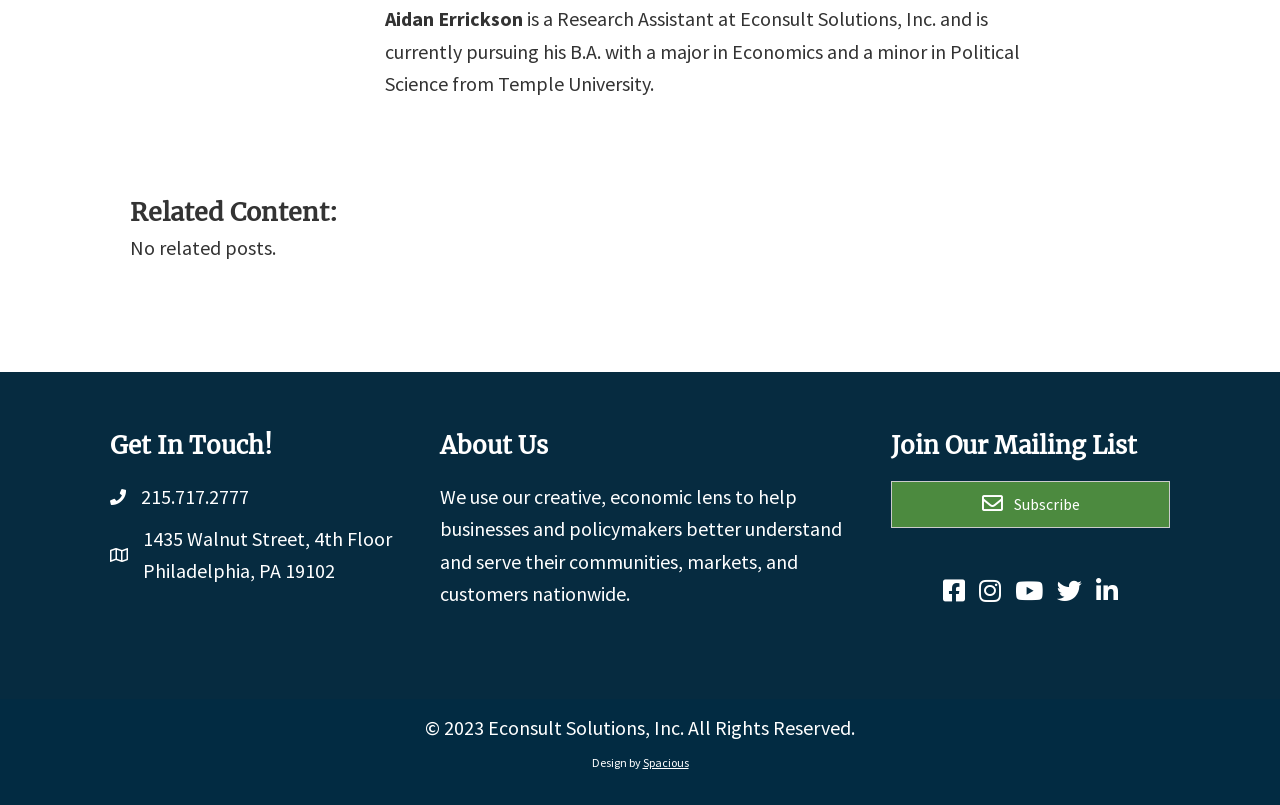What is the purpose of Econsult Solutions, Inc.?
Please ensure your answer to the question is detailed and covers all necessary aspects.

According to the StaticText element under the 'About Us' heading, Econsult Solutions, Inc. uses its creative, economic lens to help businesses and policymakers better understand and serve their communities, markets, and customers nationwide.